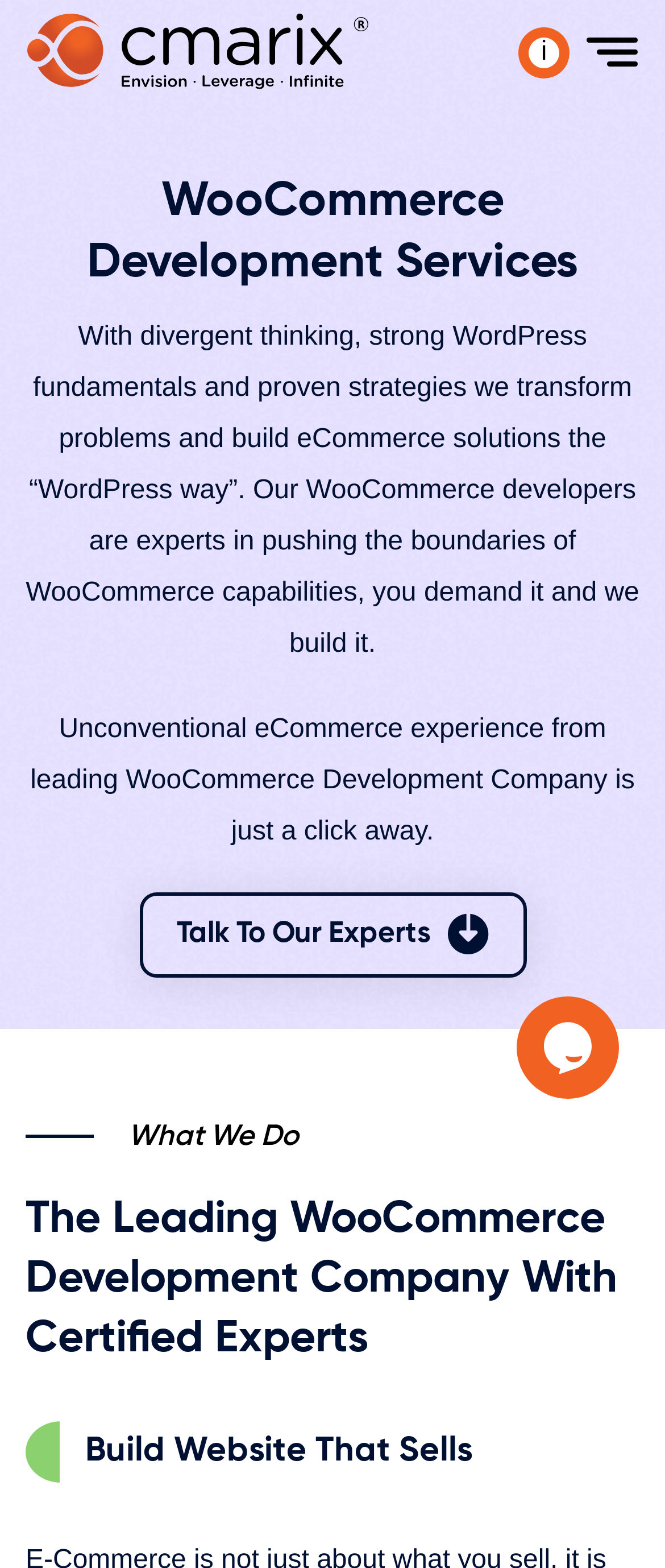What is the text of the webpage's headline?

WooCommerce Development Services